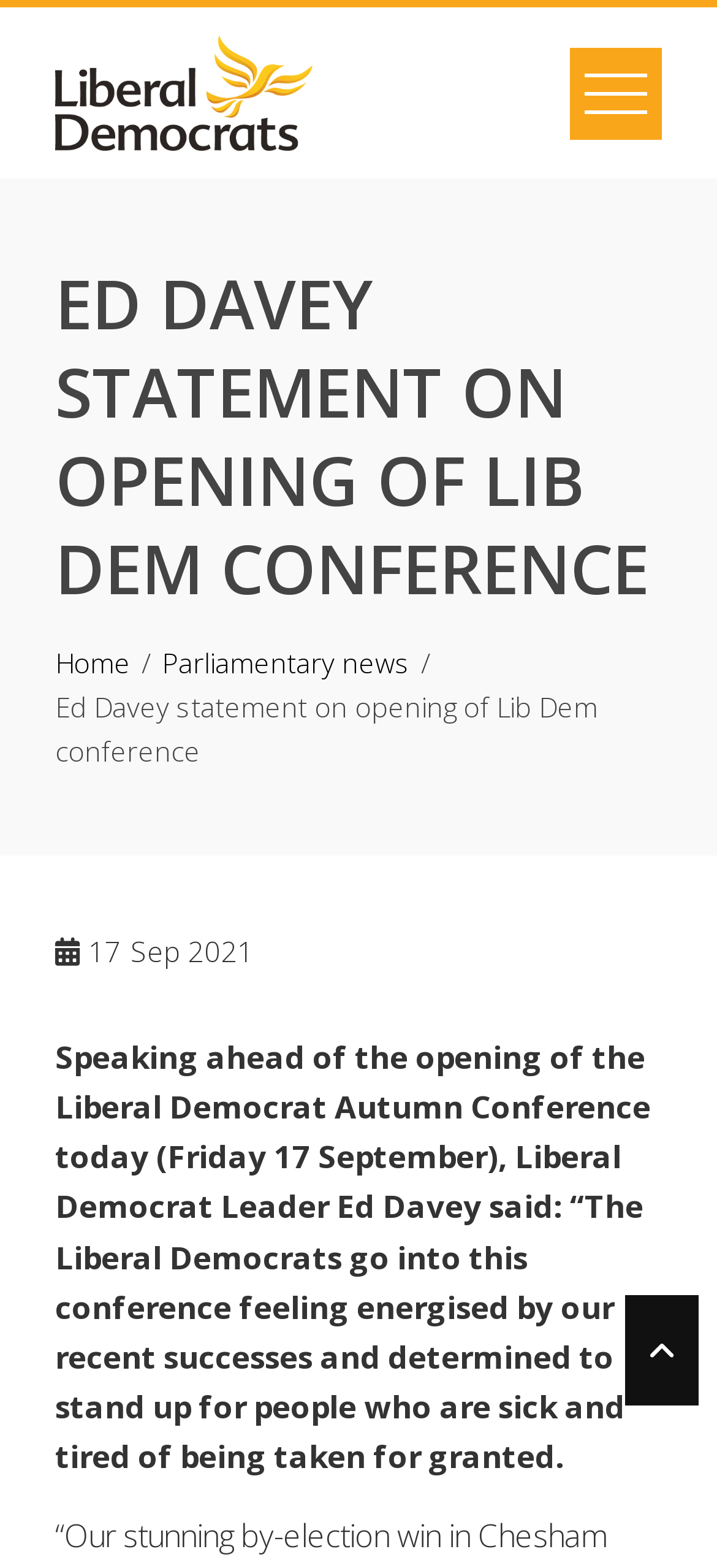Identify the bounding box coordinates for the UI element described as: "alt="Saddleworth Liberal Democrats"".

[0.077, 0.044, 0.436, 0.071]